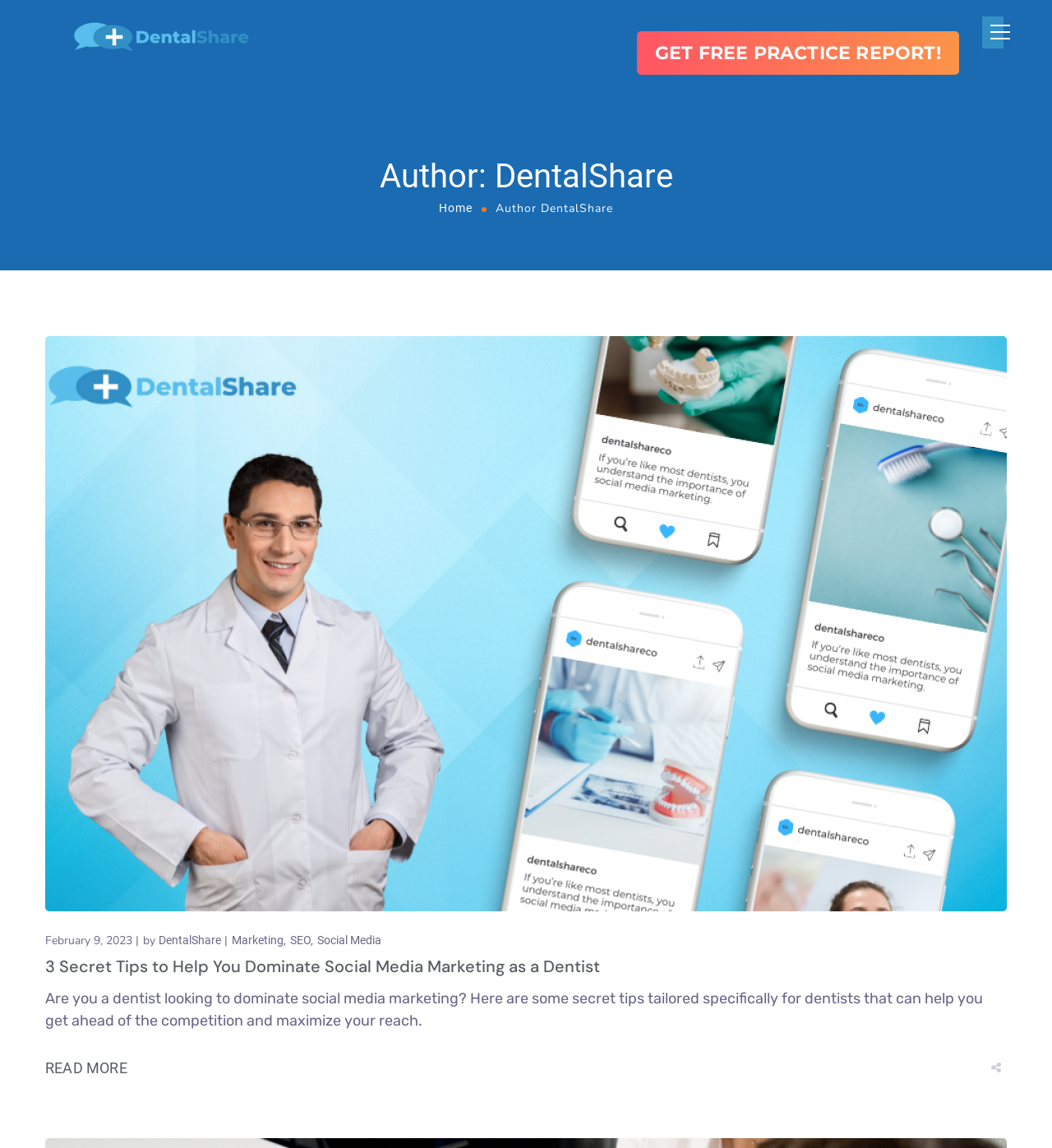Respond concisely with one word or phrase to the following query:
What is the purpose of the article?

To provide tips for dentists